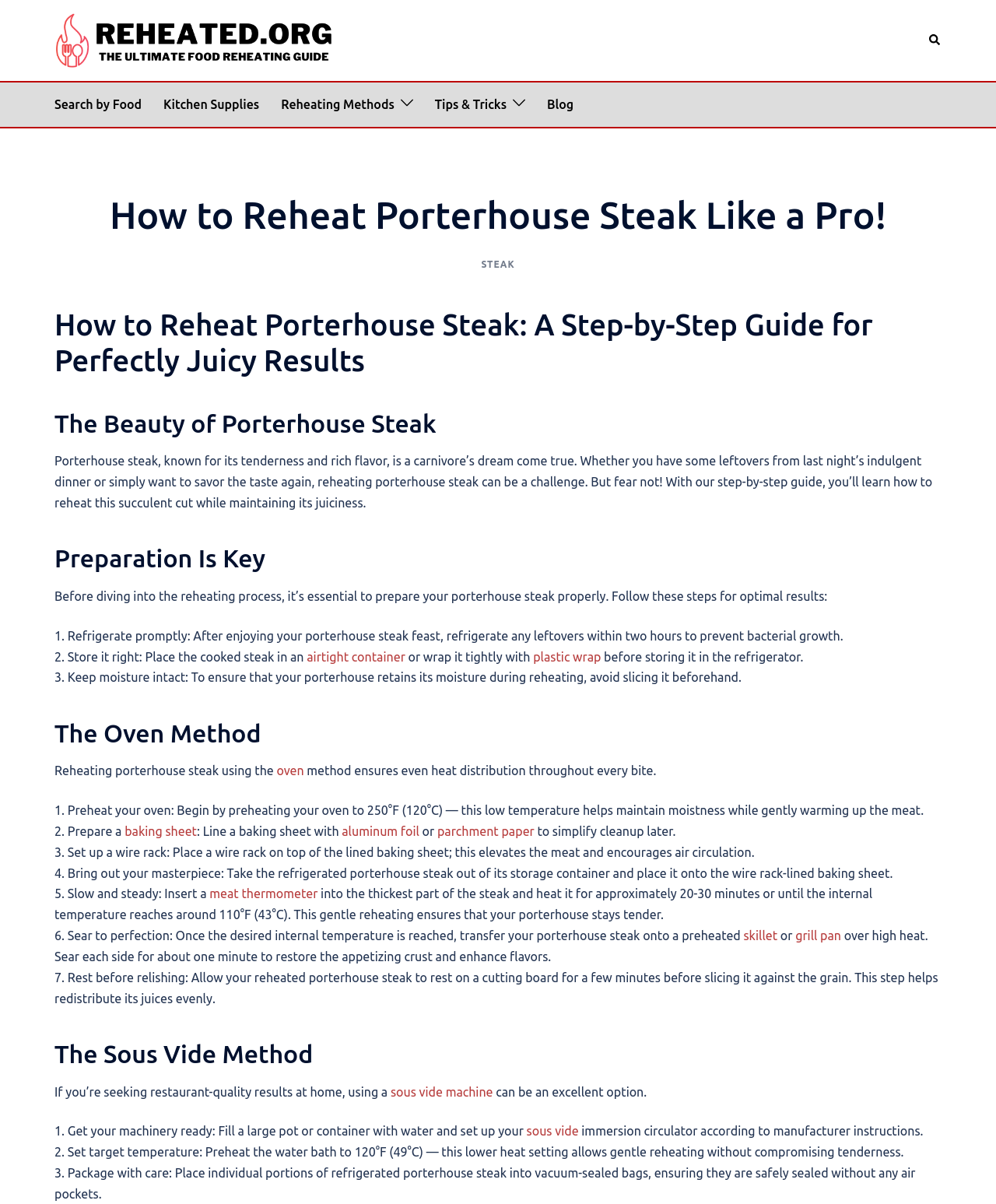Determine the bounding box coordinates of the element's region needed to click to follow the instruction: "Click on the 'Reheating Methods' link". Provide these coordinates as four float numbers between 0 and 1, formatted as [left, top, right, bottom].

[0.282, 0.078, 0.396, 0.096]